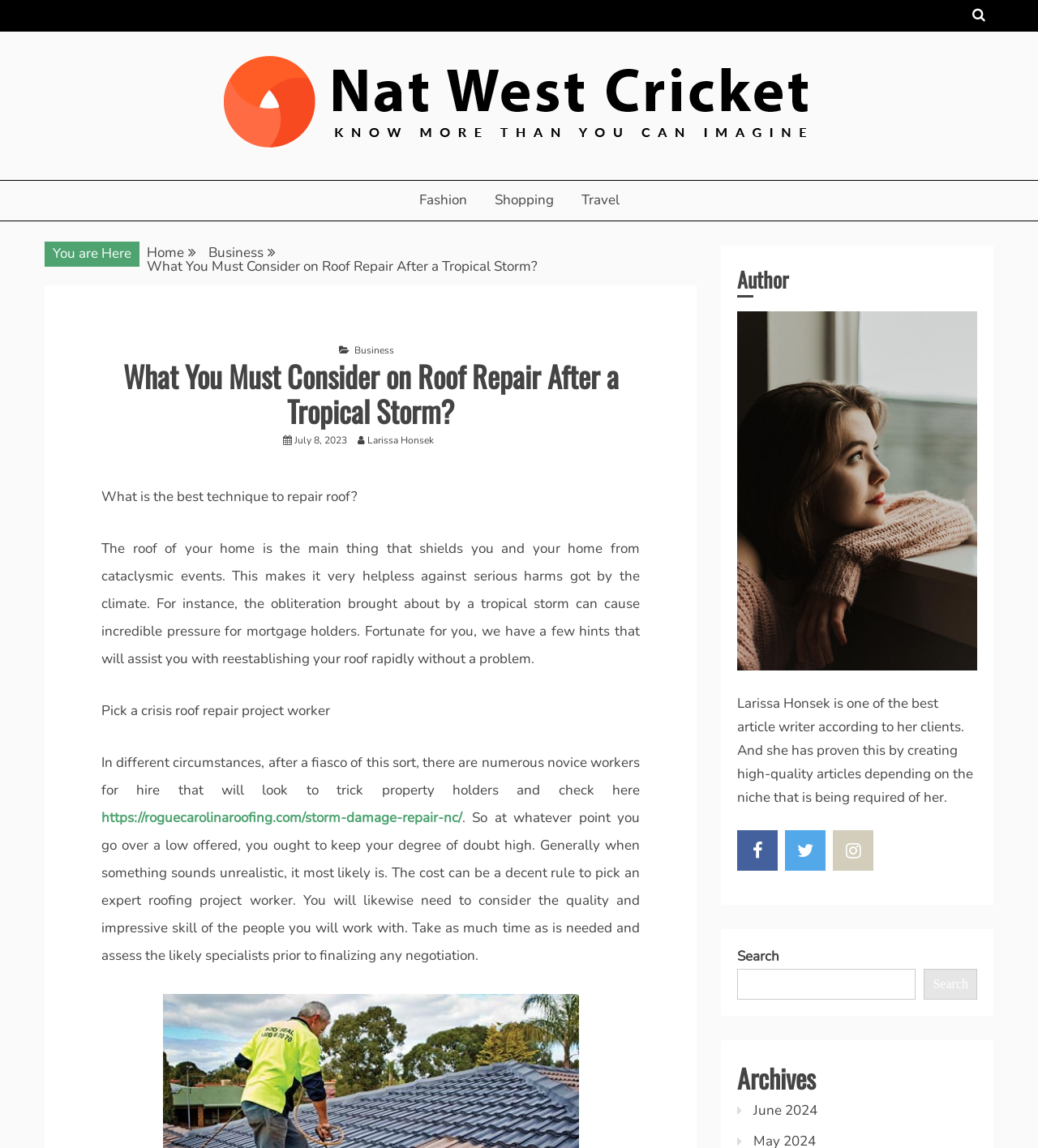Specify the bounding box coordinates of the area that needs to be clicked to achieve the following instruction: "Visit the 'Storm Damage Repair NC' webpage".

[0.098, 0.704, 0.445, 0.721]